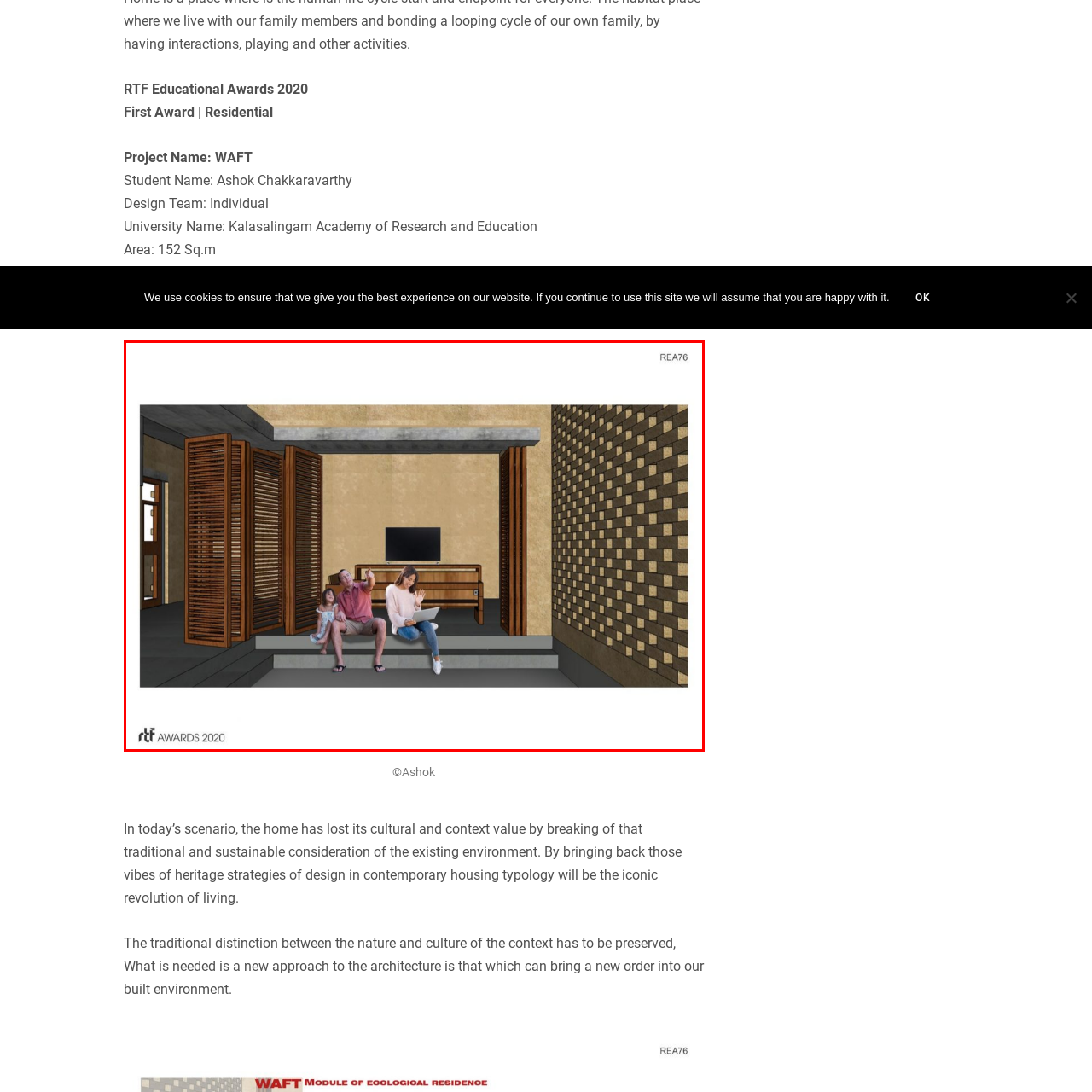What is the material used for the louvered panels in the design?
Carefully look at the image inside the red bounding box and answer the question in a detailed manner using the visual details present.

The caption highlights the design's emphasis on harmony with its surroundings, which is achieved through the use of wooden louvered panels that provide both privacy and ventilation.